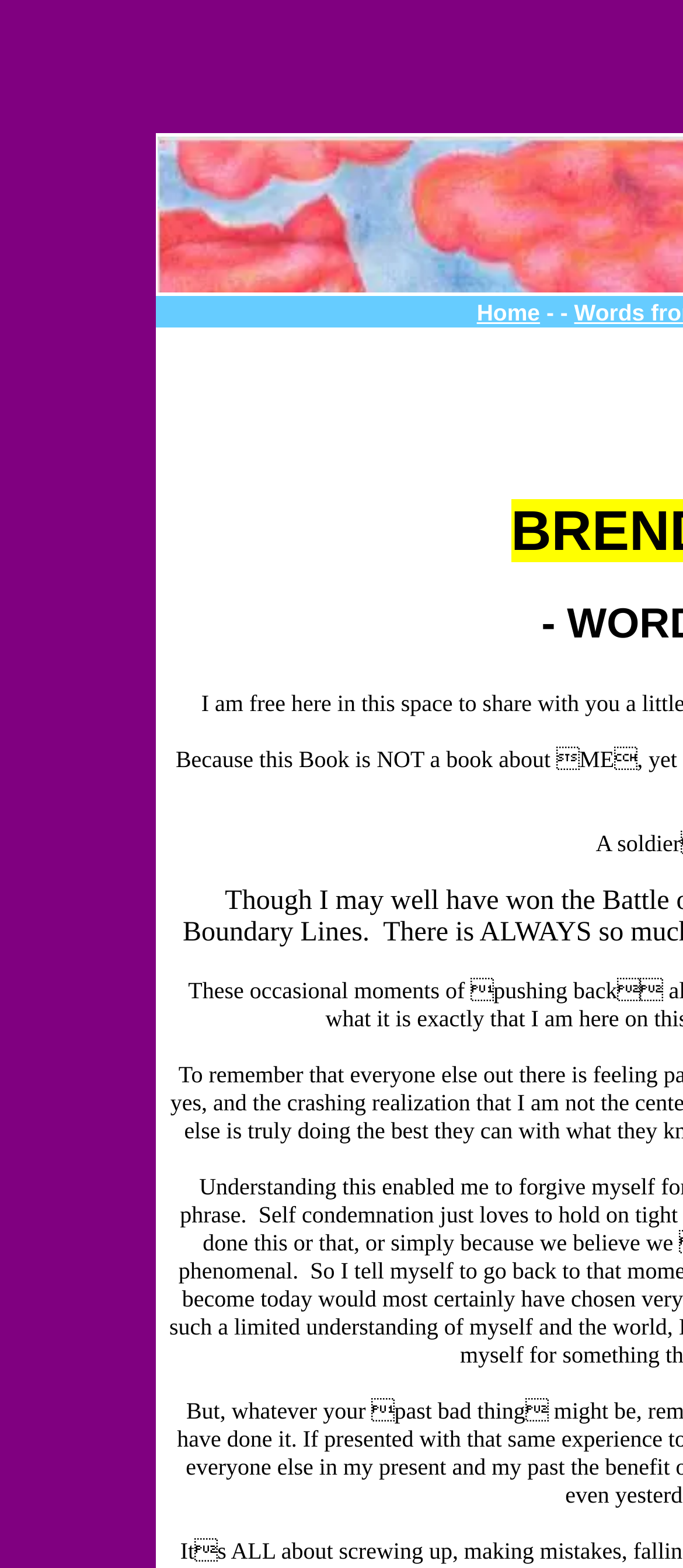Identify the bounding box for the UI element that is described as follows: "Home".

[0.698, 0.19, 0.791, 0.207]